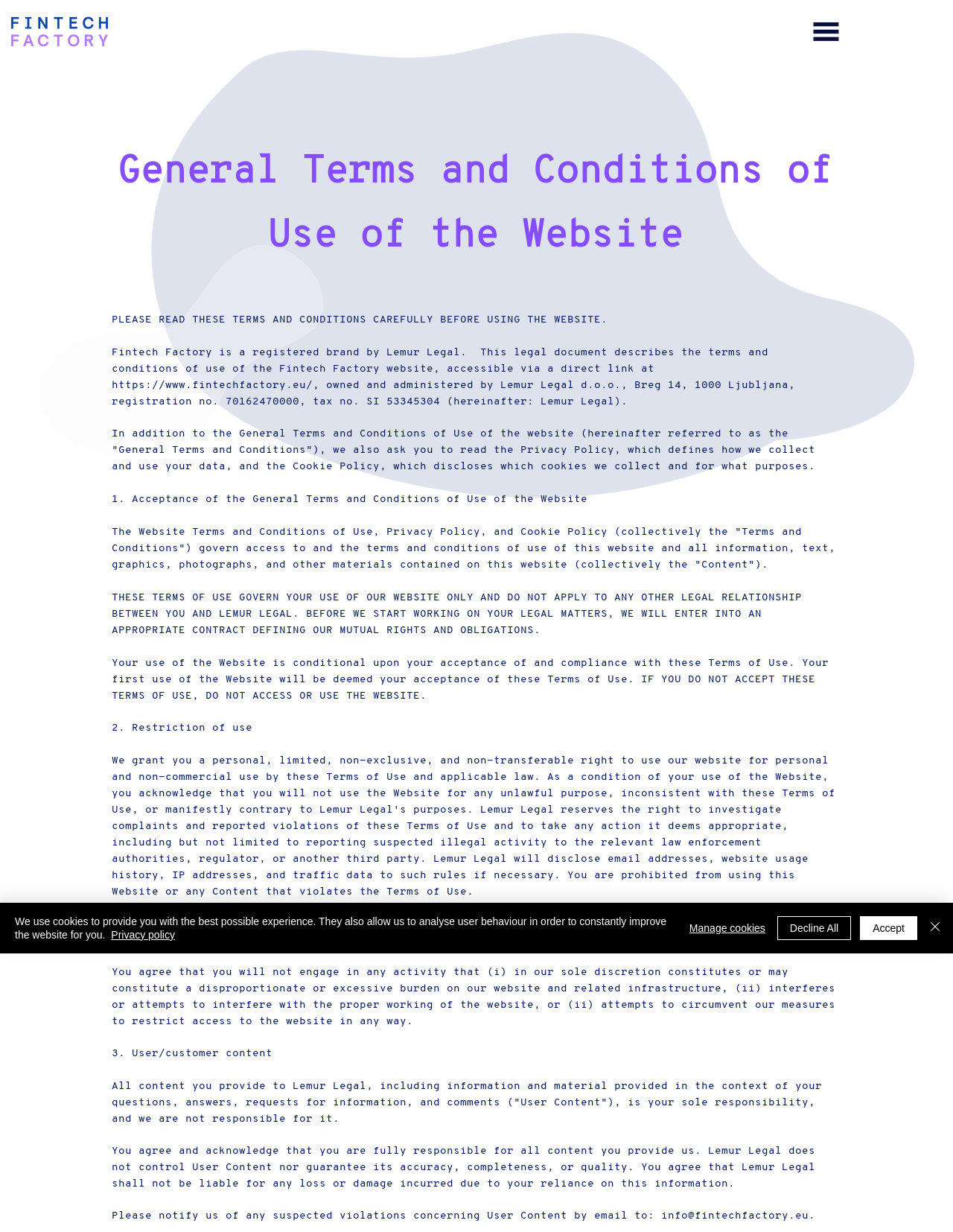Determine the bounding box coordinates for the region that must be clicked to execute the following instruction: "Read the terms and conditions of use".

[0.117, 0.255, 0.638, 0.264]